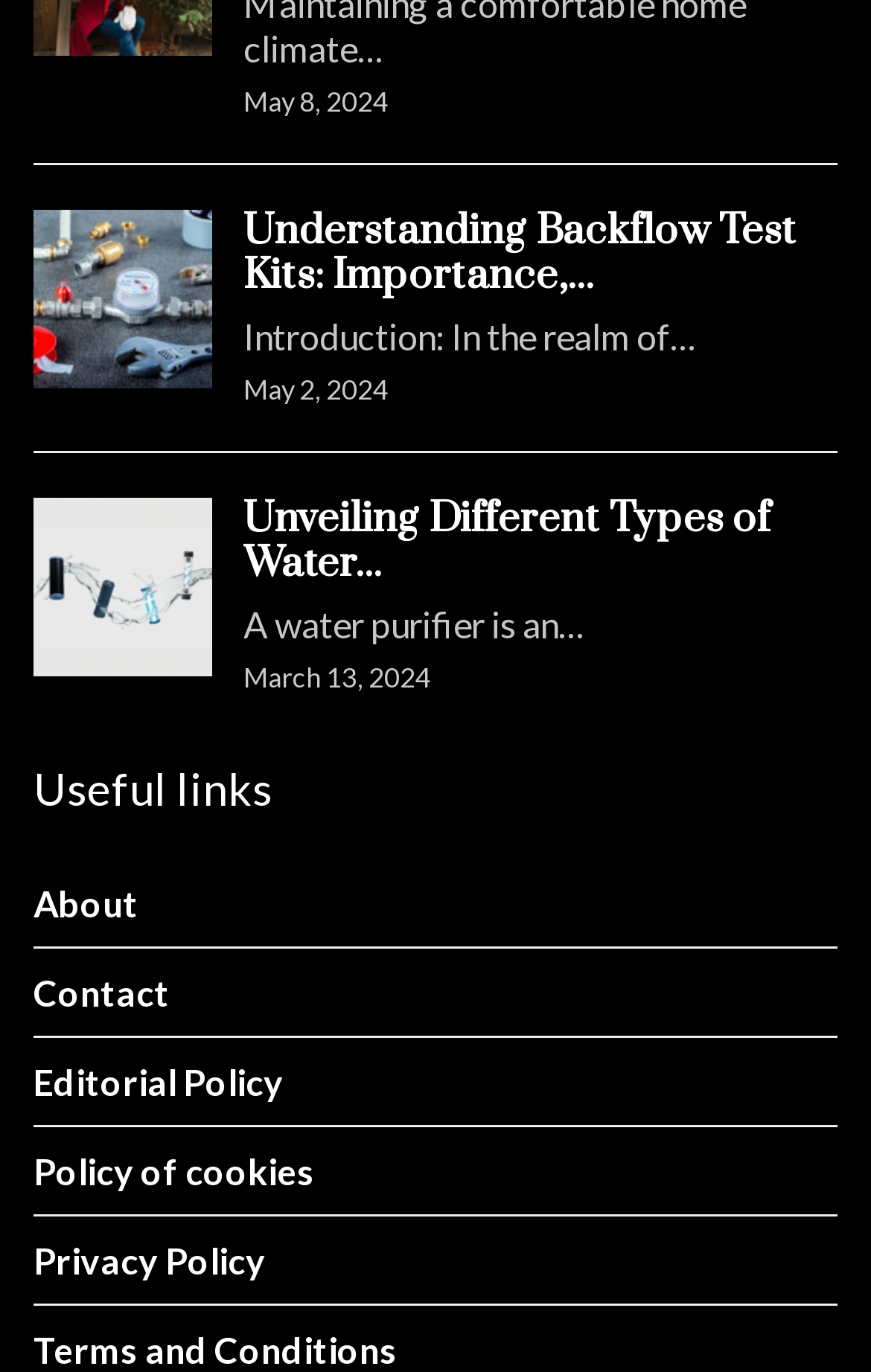Using the provided description Policy of cookies, find the bounding box coordinates for the UI element. Provide the coordinates in (top-left x, top-left y, bottom-right x, bottom-right y) format, ensuring all values are between 0 and 1.

[0.038, 0.822, 0.962, 0.887]